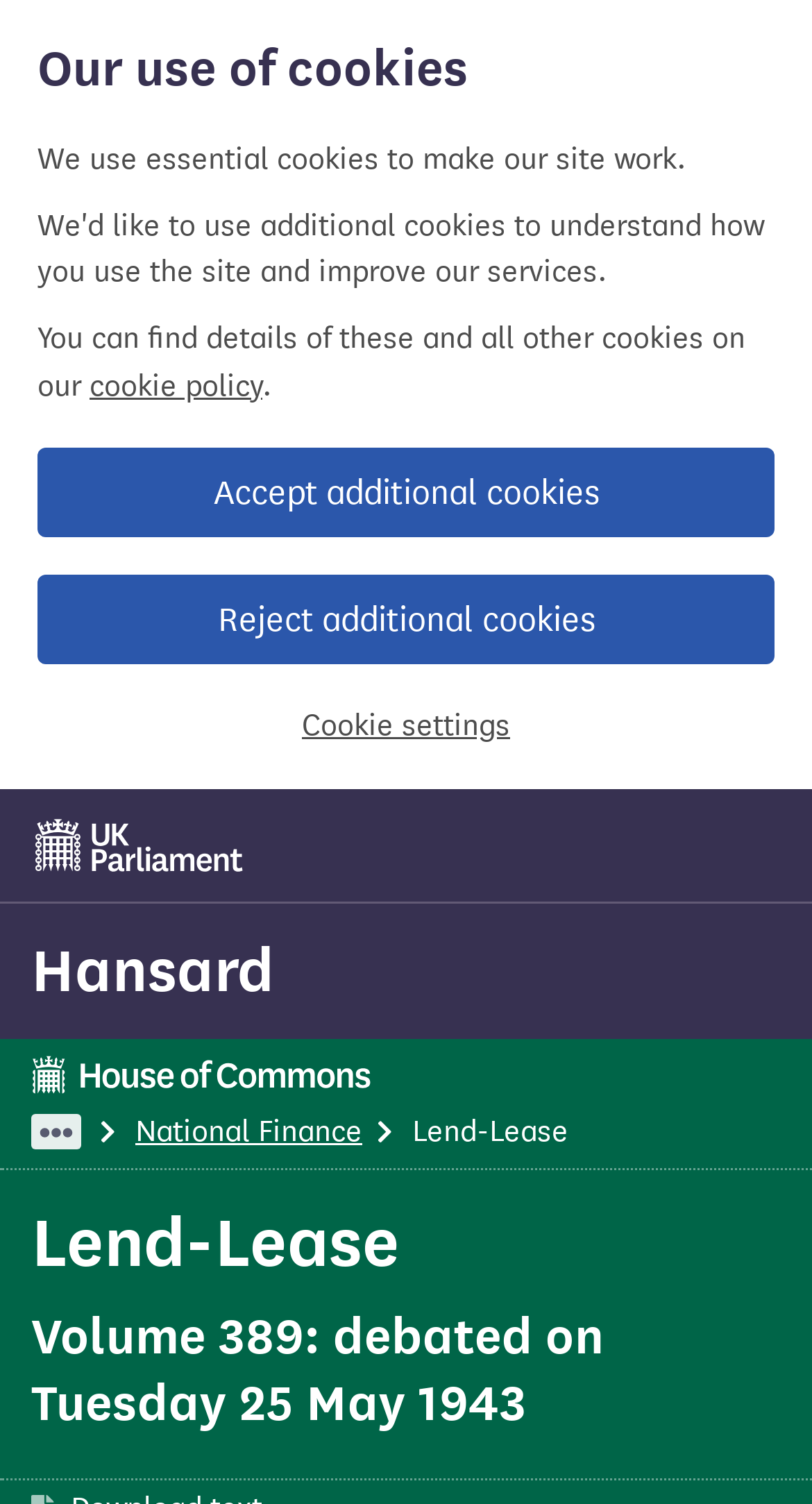Find the bounding box coordinates for the UI element that matches this description: "Commons: 25 May 1943".

[0.544, 0.741, 0.926, 0.764]